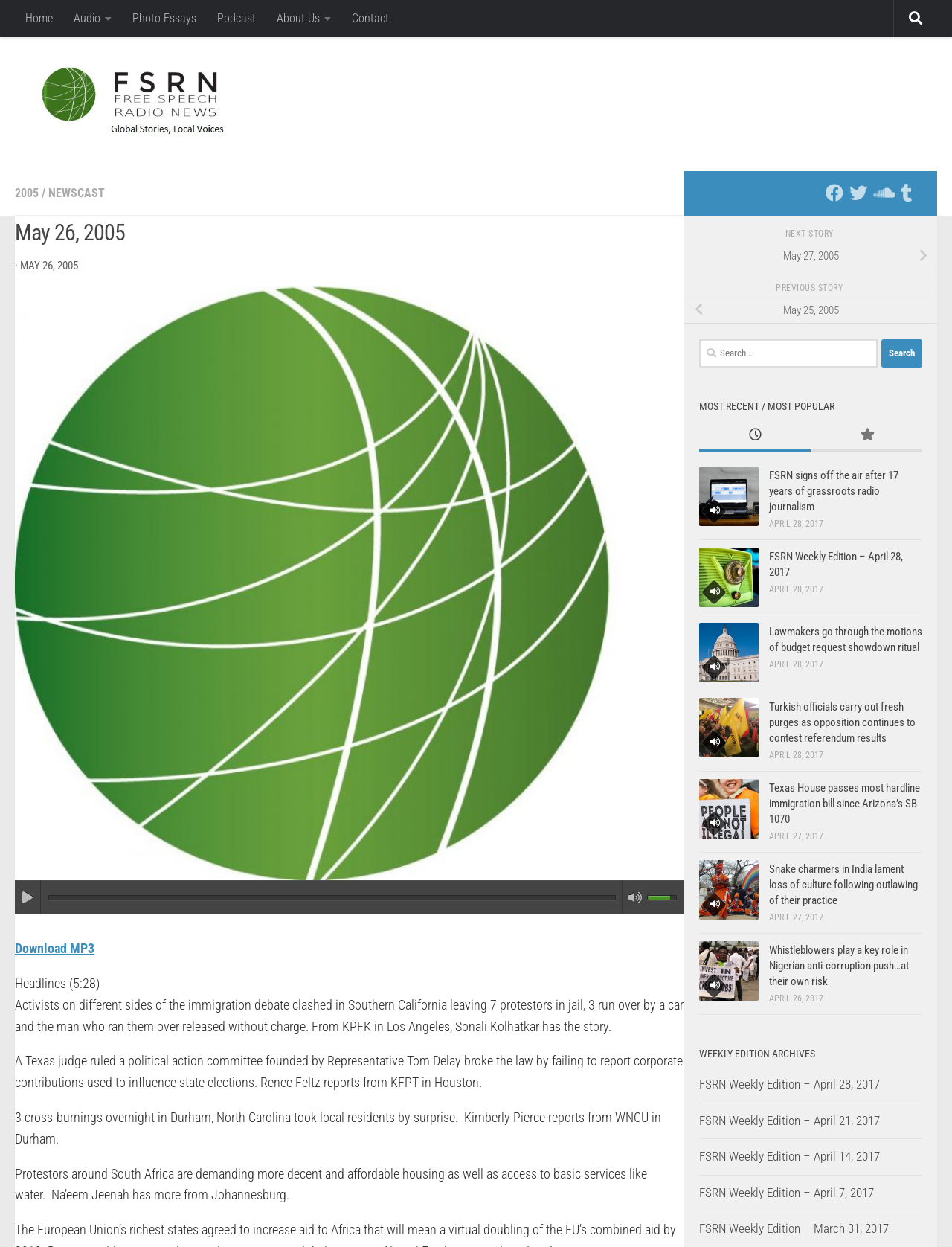Determine the bounding box coordinates for the clickable element to execute this instruction: "Go to the 'Photo Essays' page". Provide the coordinates as four float numbers between 0 and 1, i.e., [left, top, right, bottom].

[0.128, 0.0, 0.217, 0.03]